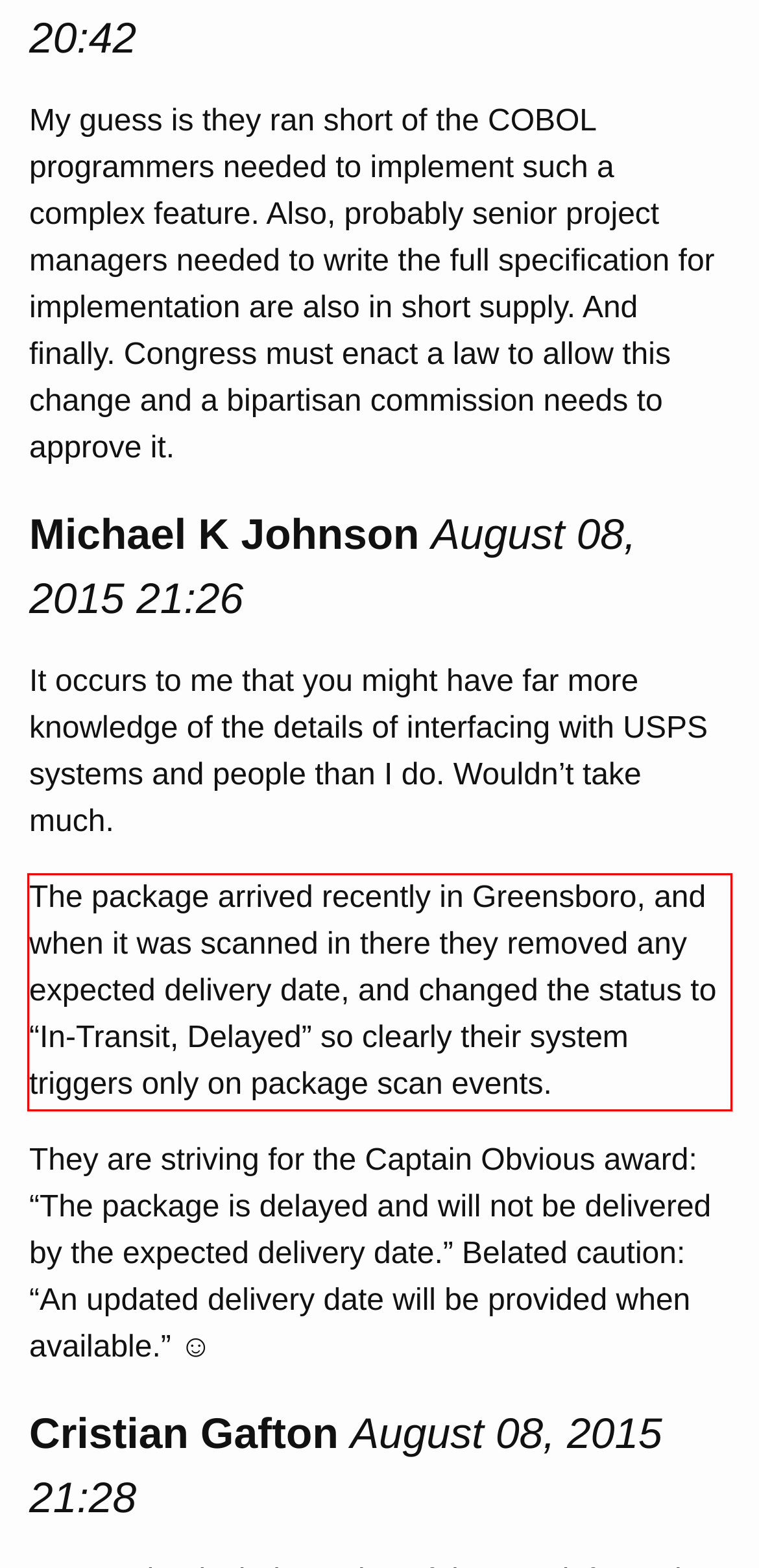Using the provided screenshot of a webpage, recognize the text inside the red rectangle bounding box by performing OCR.

The package arrived recently in Greensboro, and when it was scanned in there they removed any expected delivery date, and changed the status to “In-Transit, Delayed” so clearly their system triggers only on package scan events.